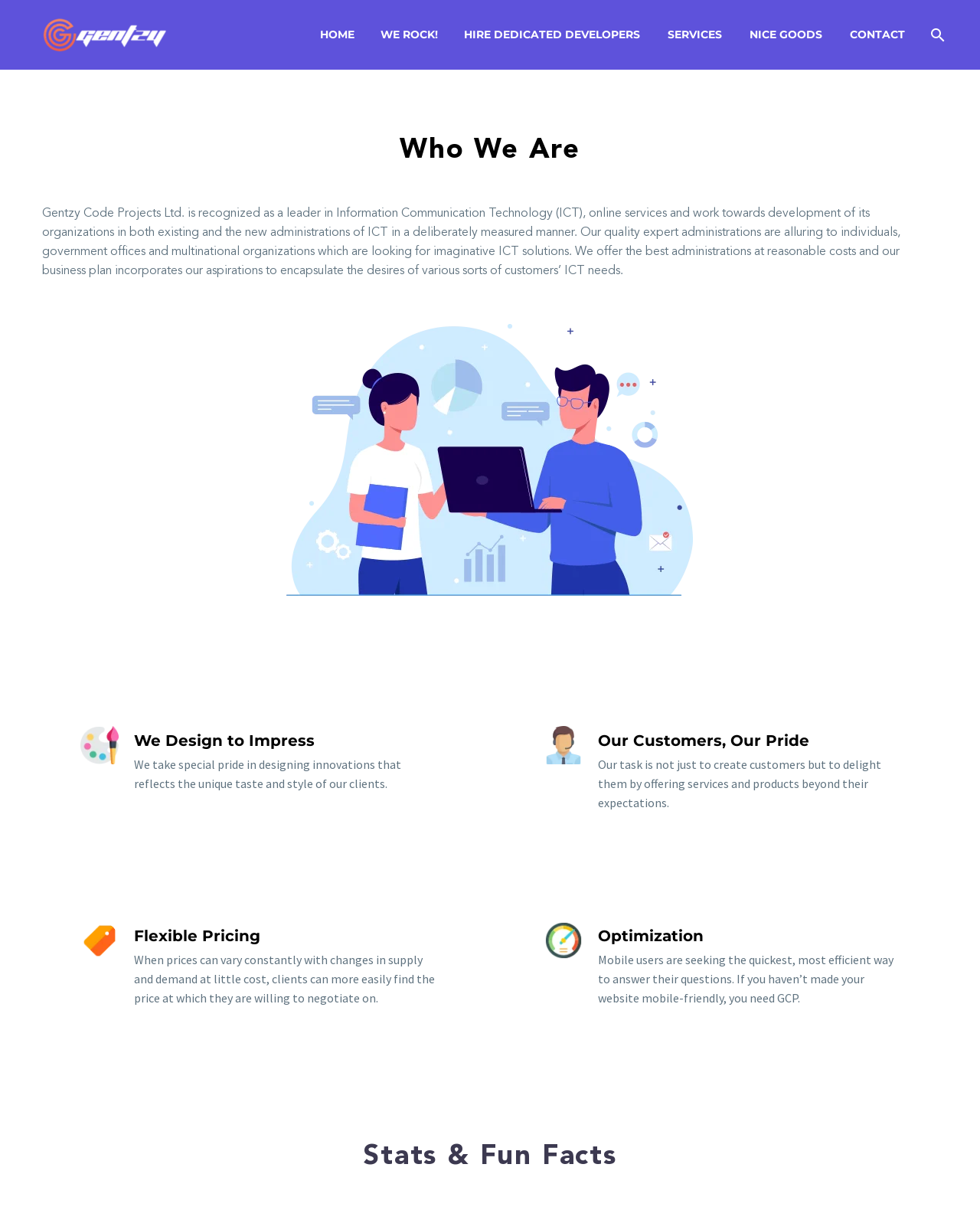Determine the bounding box coordinates of the element that should be clicked to execute the following command: "Search for something".

[0.0, 0.81, 1.0, 0.858]